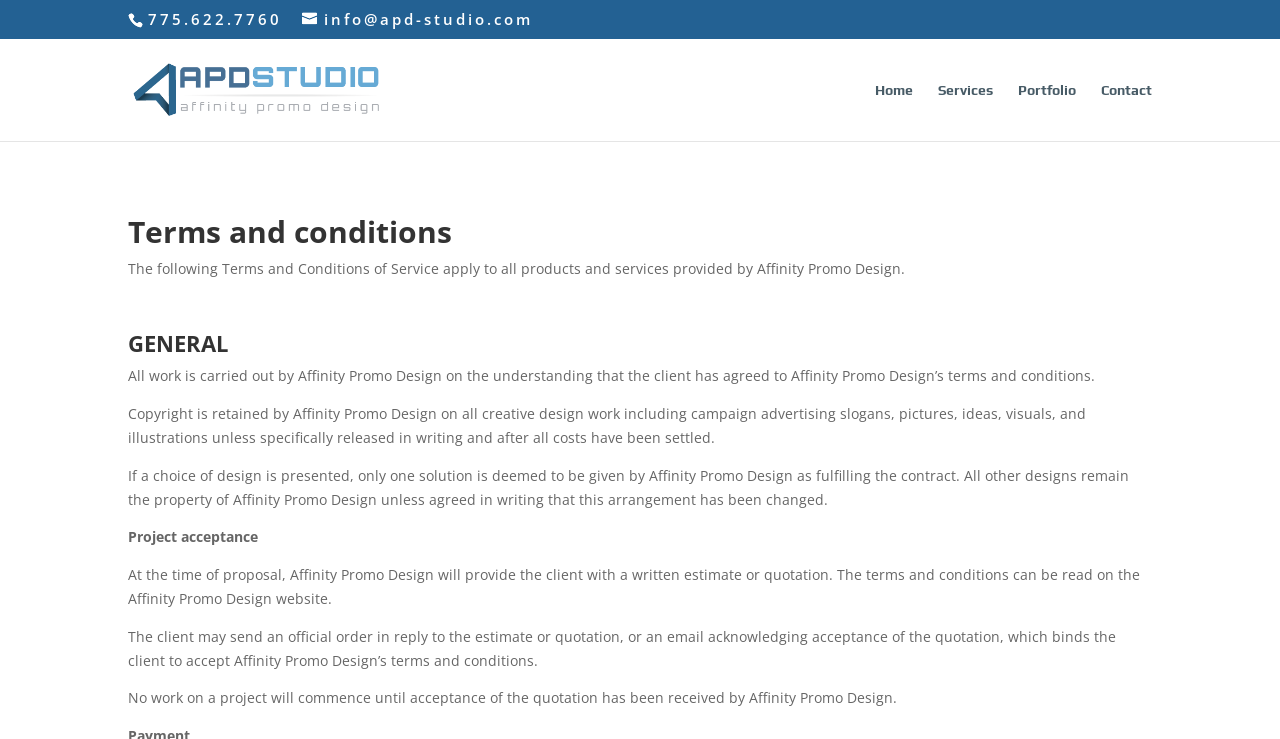What are the main sections of the website?
Please interpret the details in the image and answer the question thoroughly.

I found the main sections by looking at the navigation links at the top of the webpage, which include 'Home', 'Services', 'Portfolio', and 'Contact'.